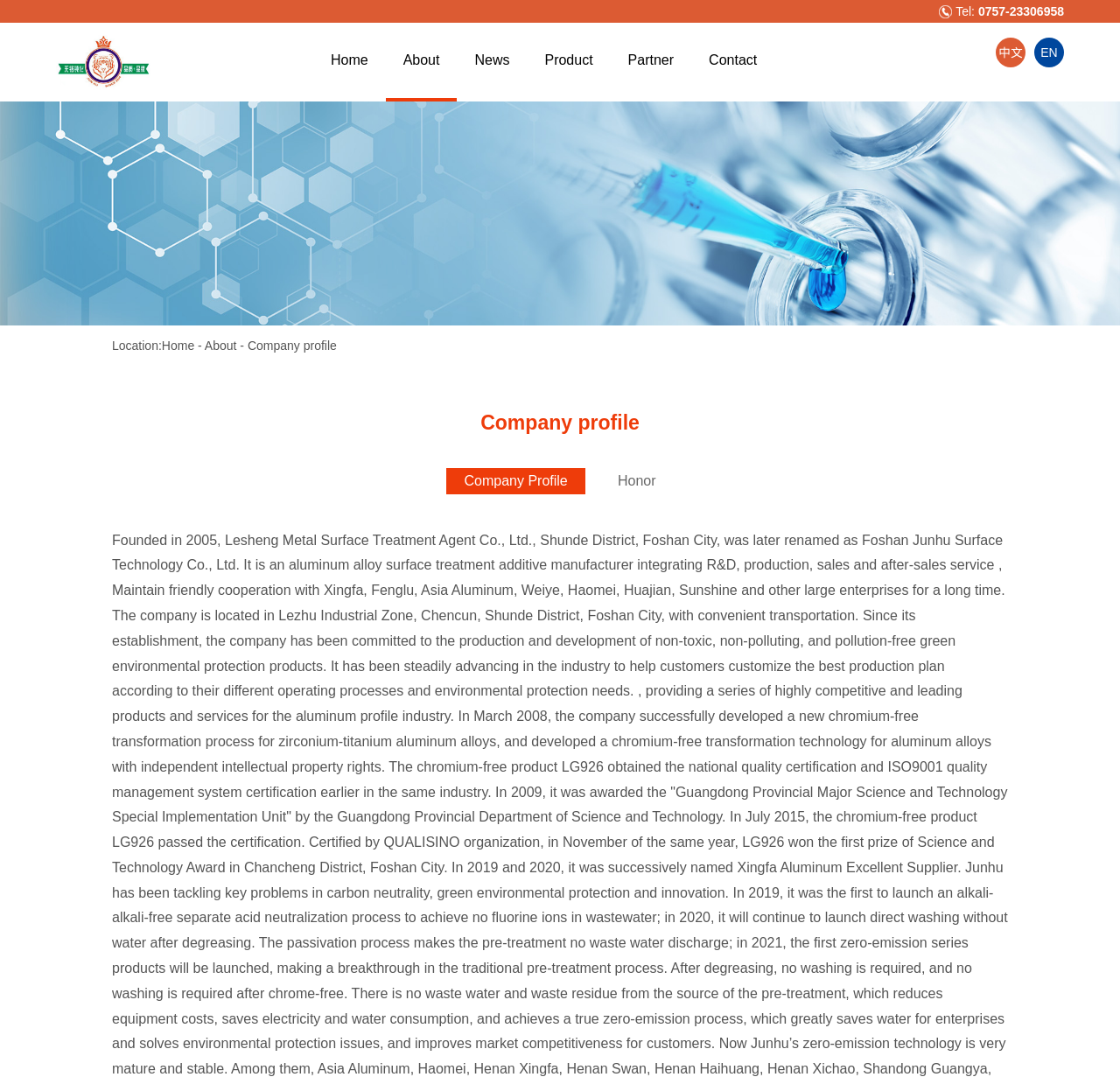How many main categories are there in the navigation menu?
Give a thorough and detailed response to the question.

I counted the number of main categories in the navigation menu by looking at the headings 'Home', 'About', 'News', 'Product', 'Partner', 'Contact', 'Company profile', and 'Industry Information'. There are 8 main categories in total.